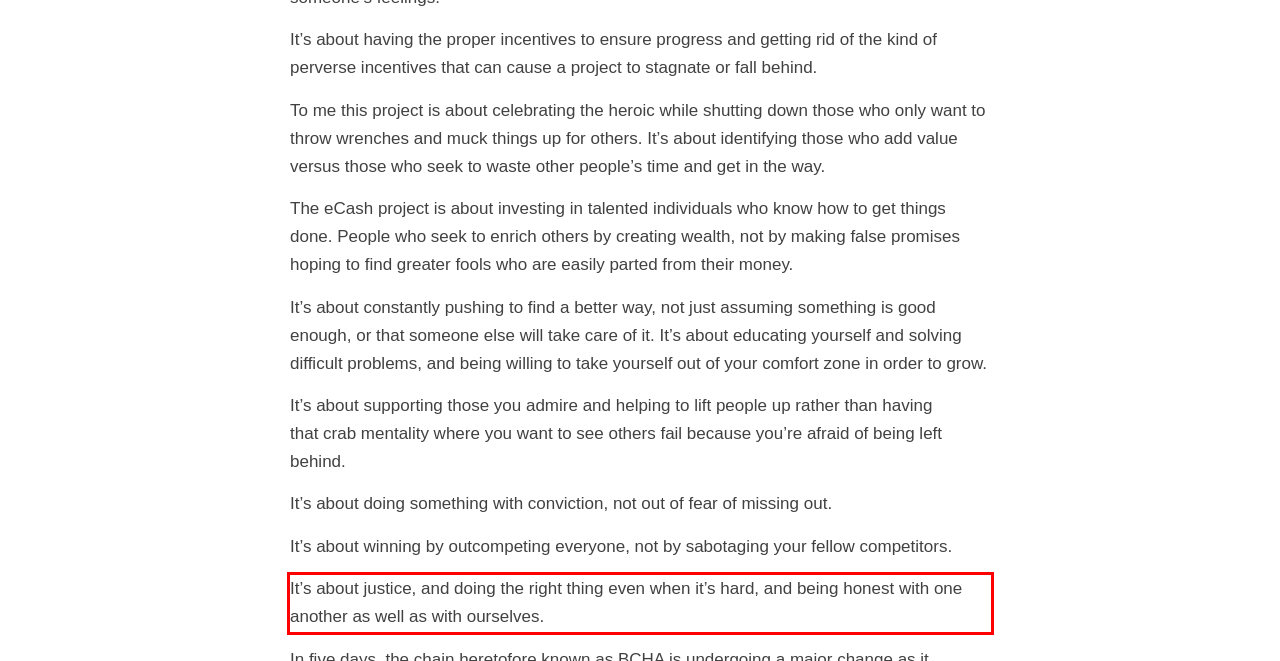With the given screenshot of a webpage, locate the red rectangle bounding box and extract the text content using OCR.

It’s about justice, and doing the right thing even when it’s hard, and being honest with one another as well as with ourselves.